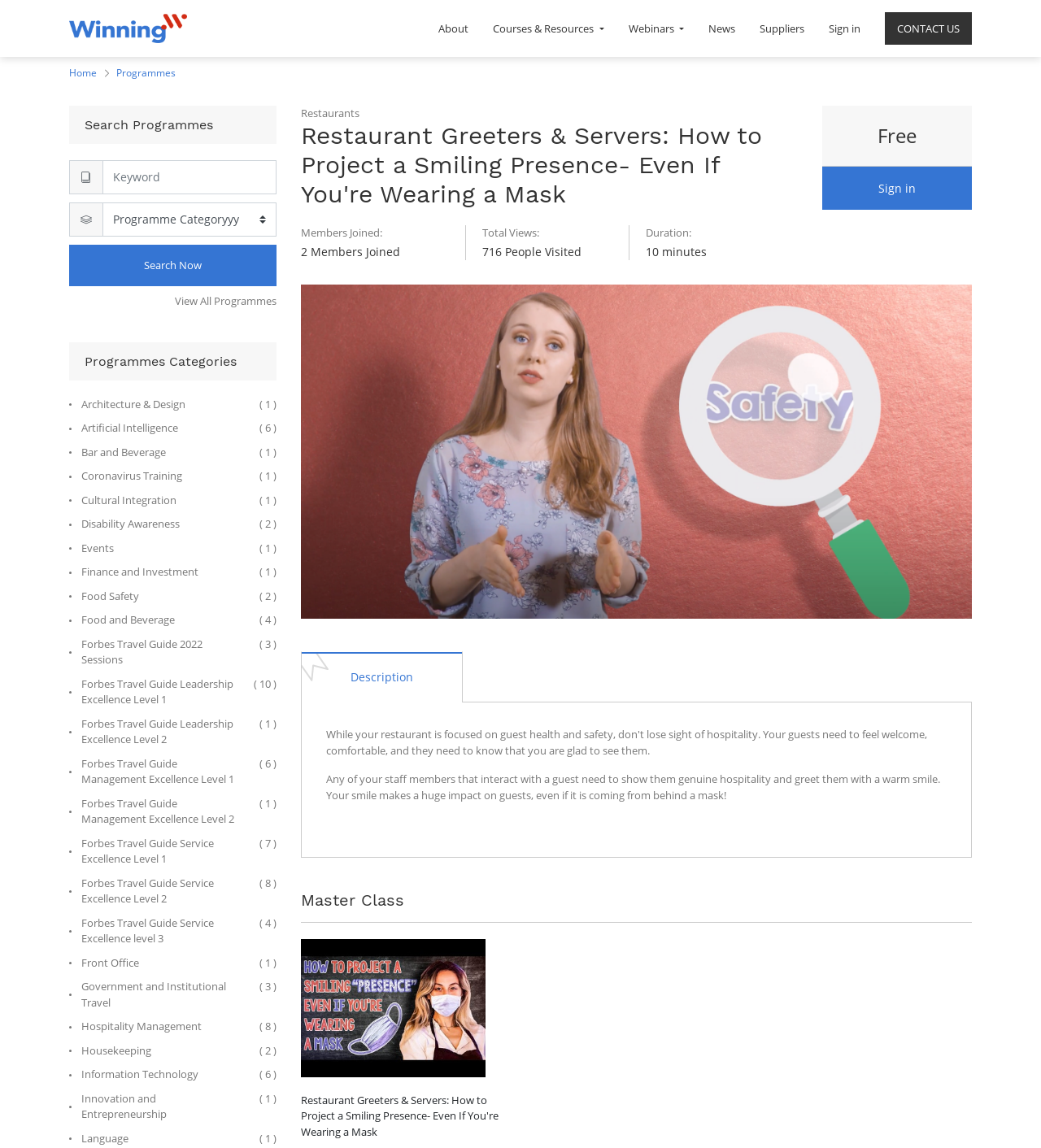Please identify the bounding box coordinates of the clickable region that I should interact with to perform the following instruction: "View all programmes". The coordinates should be expressed as four float numbers between 0 and 1, i.e., [left, top, right, bottom].

[0.168, 0.256, 0.266, 0.27]